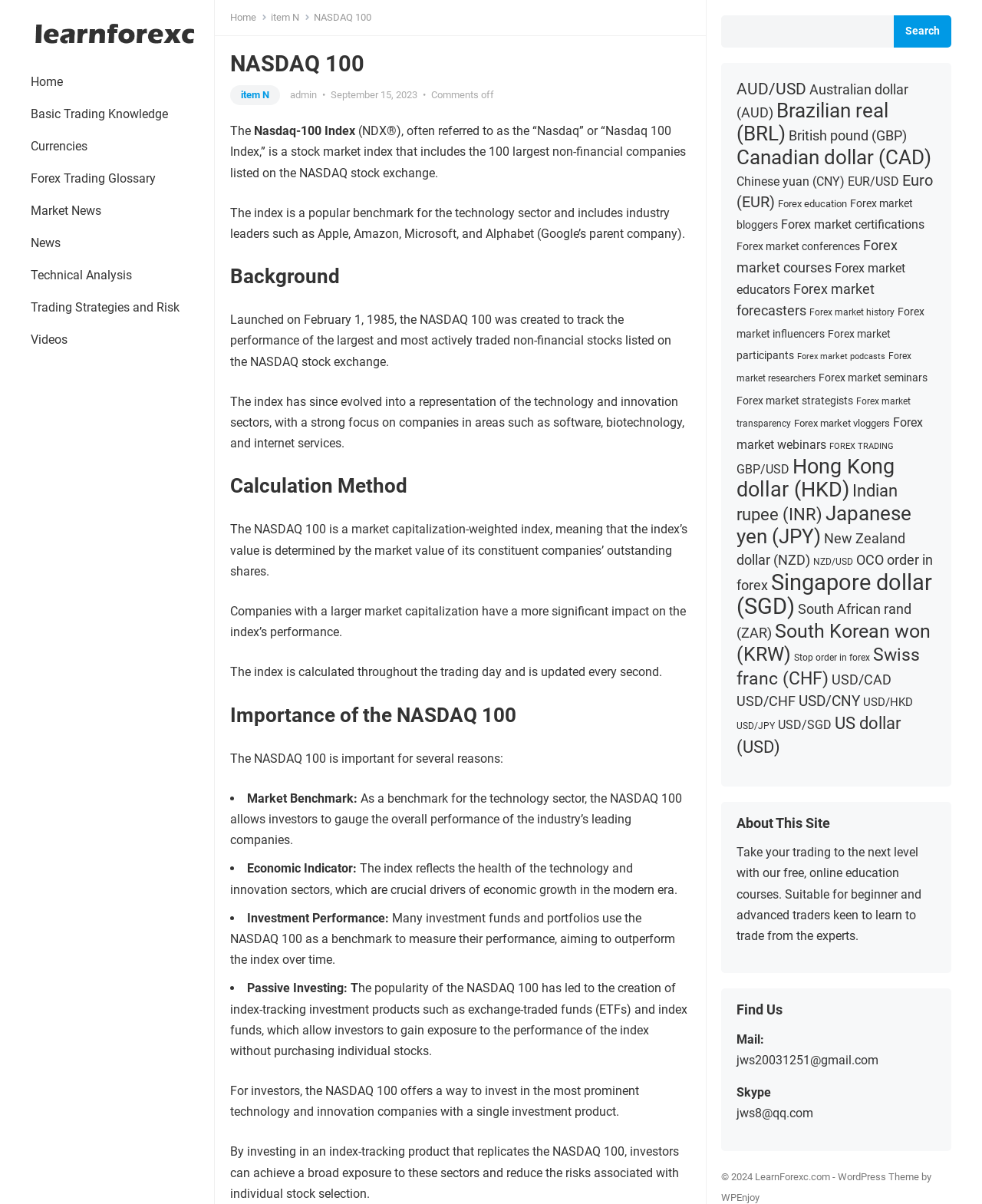Kindly provide the bounding box coordinates of the section you need to click on to fulfill the given instruction: "Search for something".

[0.91, 0.013, 0.969, 0.04]